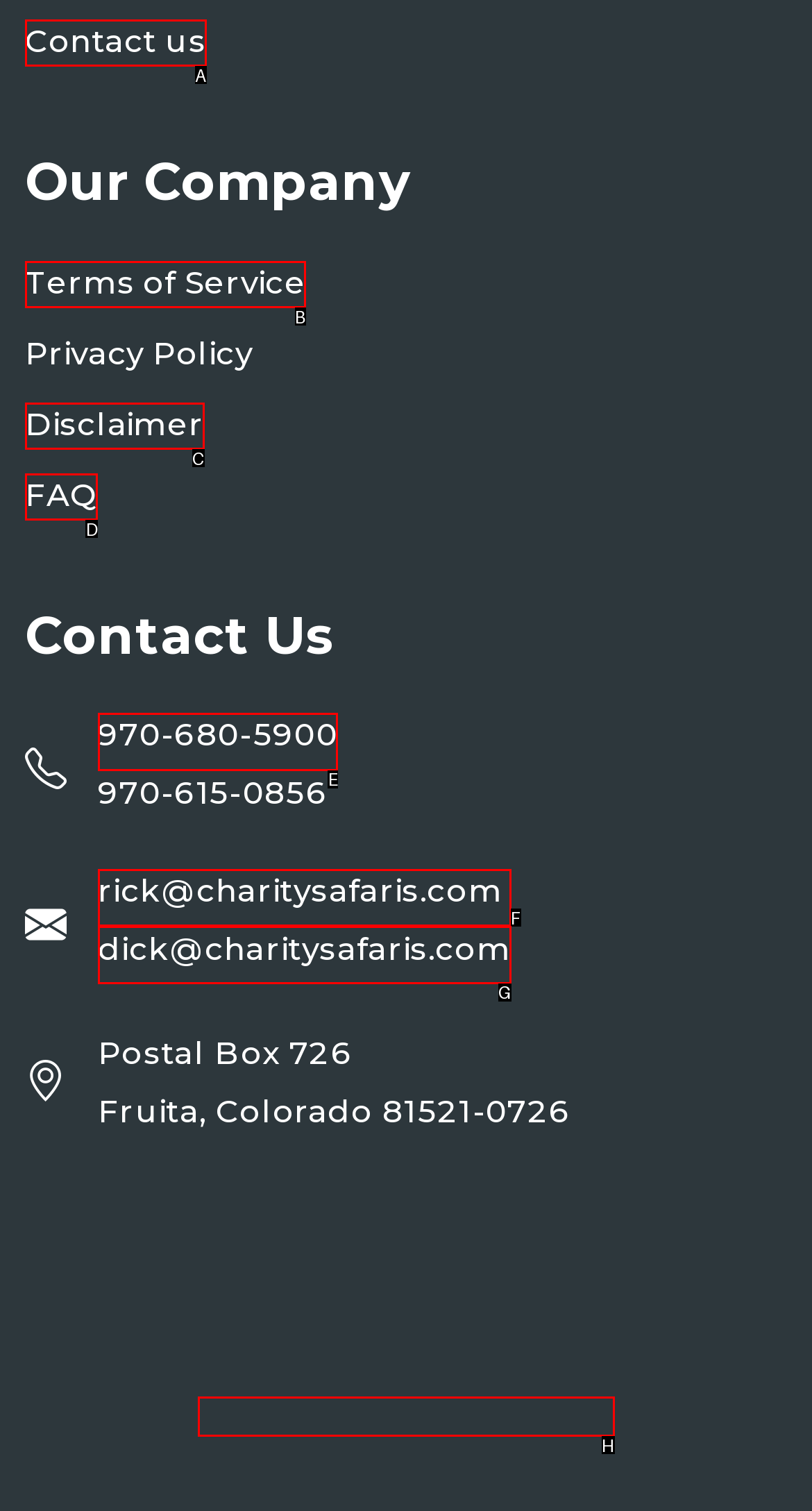Select the appropriate HTML element that needs to be clicked to finish the task: go to home page
Reply with the letter of the chosen option.

None